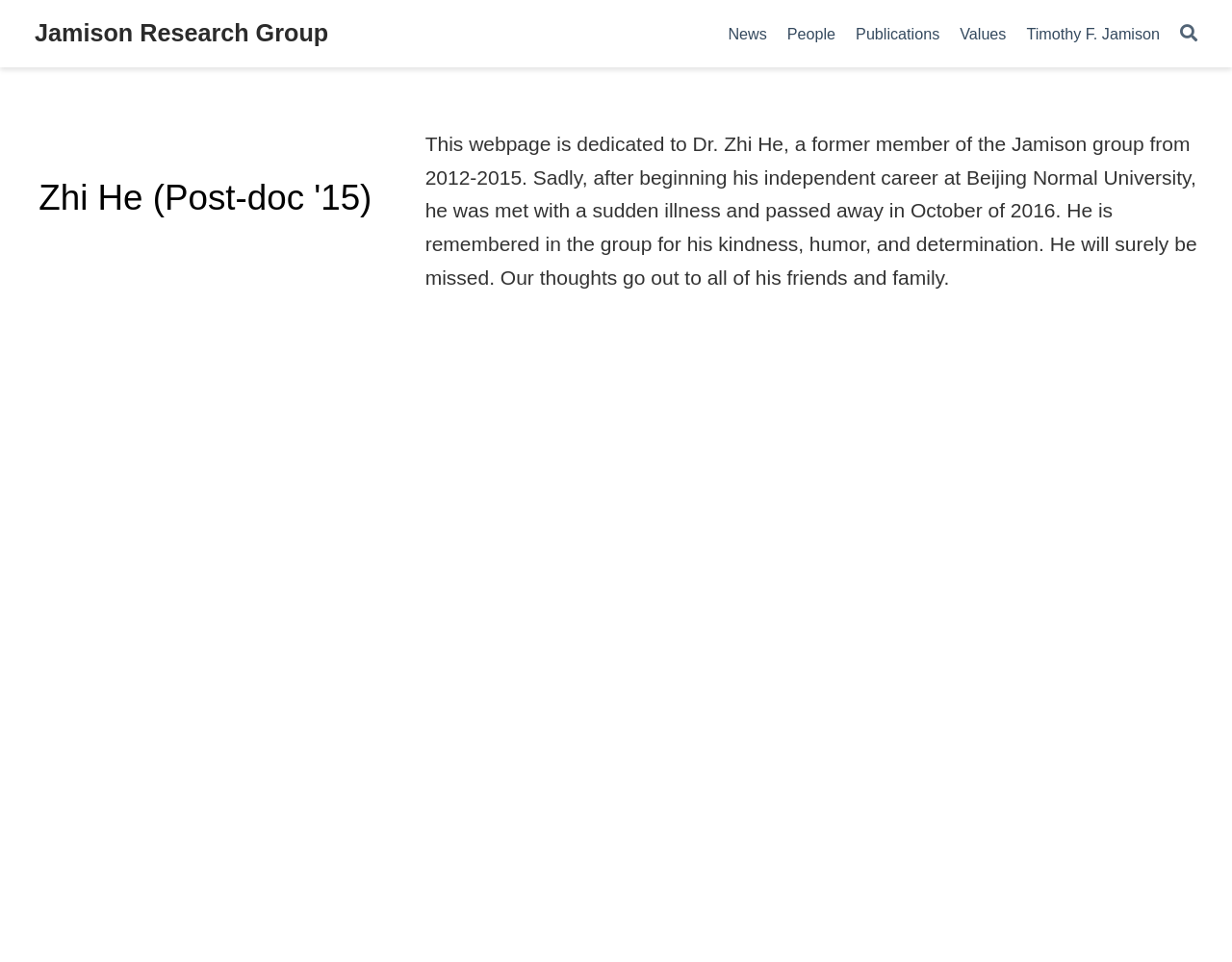Provide an in-depth caption for the elements present on the webpage.

The webpage is dedicated to Dr. Zhi He, a former member of the Jamison research group. At the top left, there is a title "Zhi He (Post-doc '15) | Jamison Research Group". Below the title, there are six navigation links: "Jamison Research Group", "News", "People", "Publications", "Values", and "Timothy F. Jamison", which are aligned horizontally and take up the top section of the page. 

To the right of these links, there is a "Search" link. Below the navigation links, there is a heading "Zhi He (Post-doc '15)" followed by a paragraph of text that describes Dr. Zhi He's background, his passing, and the group's remembrance of him. This text takes up most of the page's content area.